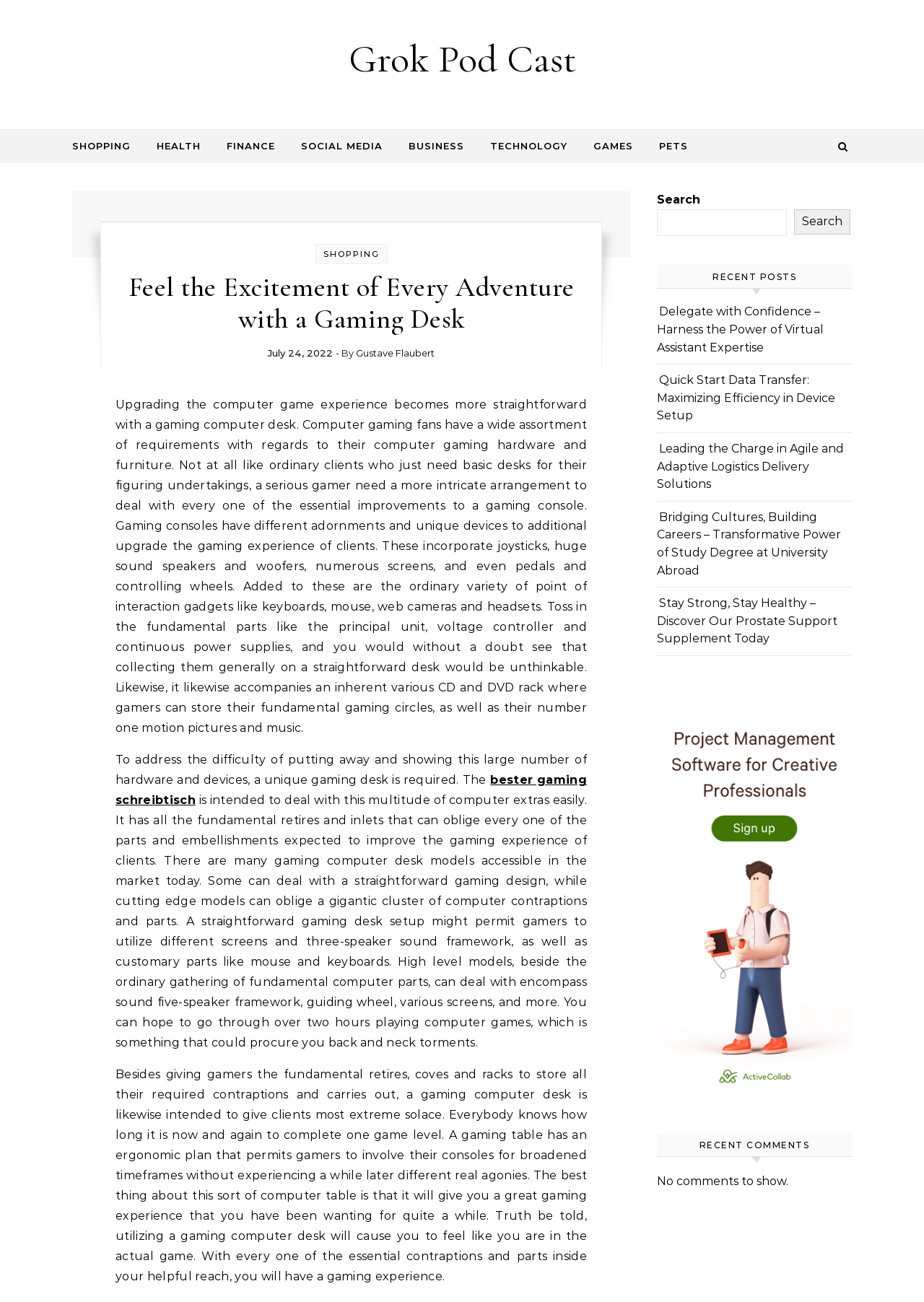Find the bounding box coordinates of the clickable element required to execute the following instruction: "Click on the 'bester gaming schreibtisch' link". Provide the coordinates as four float numbers between 0 and 1, i.e., [left, top, right, bottom].

[0.125, 0.594, 0.635, 0.62]